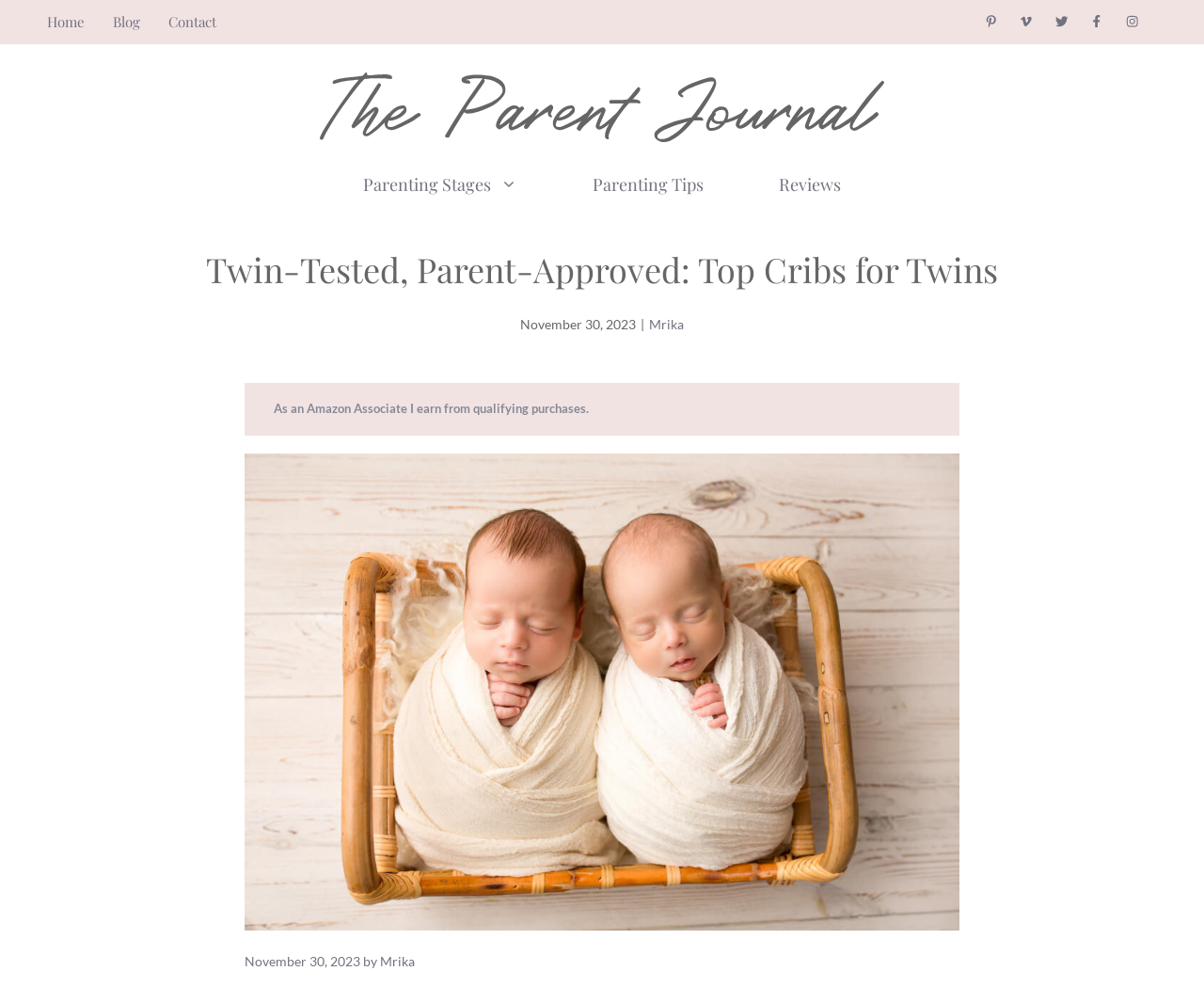Who is the author of the current article?
Using the information from the image, give a concise answer in one word or a short phrase.

Mrika